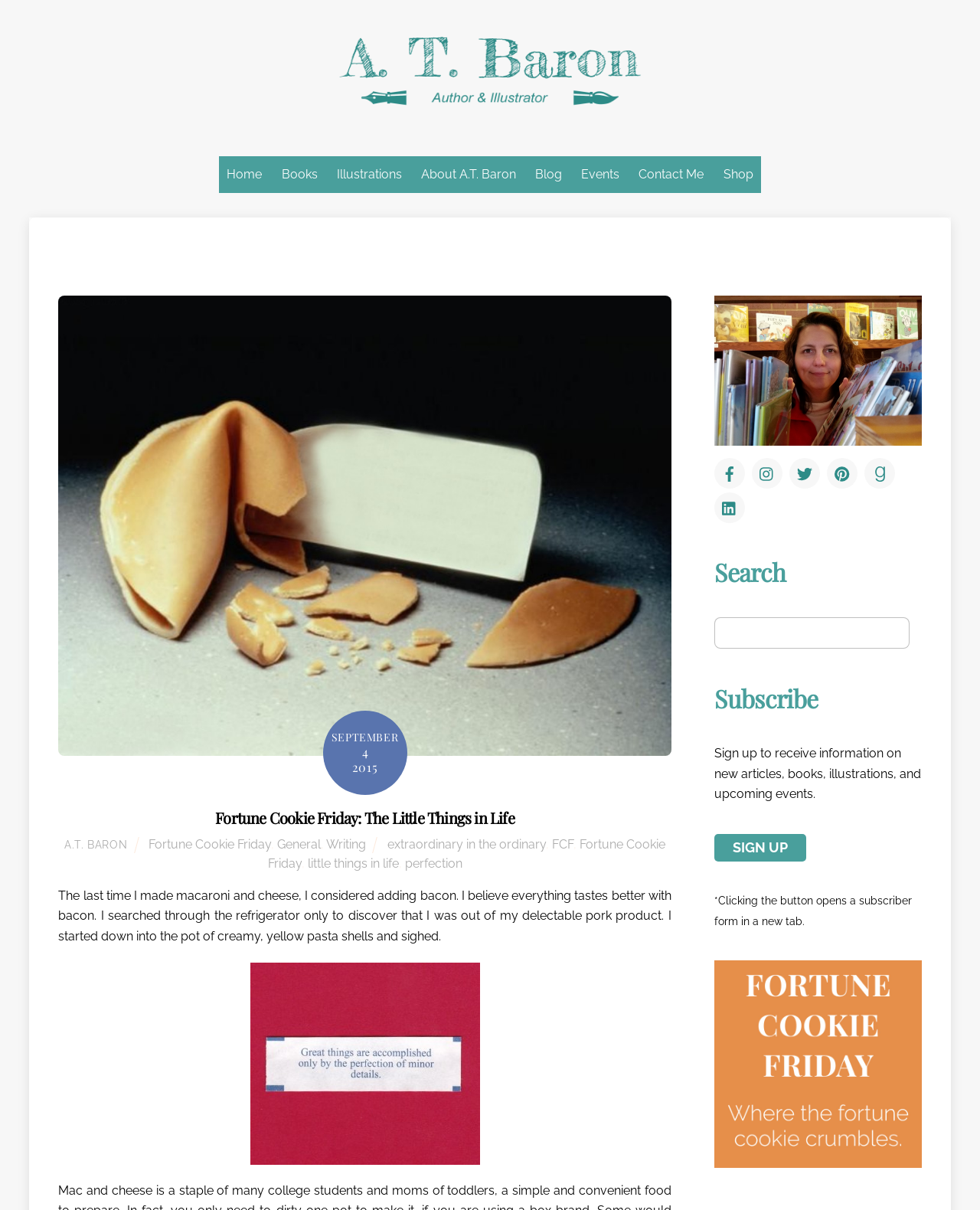Return the bounding box coordinates of the UI element that corresponds to this description: "Fortune Cookie Friday". The coordinates must be given as four float numbers in the range of 0 and 1, [left, top, right, bottom].

[0.273, 0.692, 0.679, 0.72]